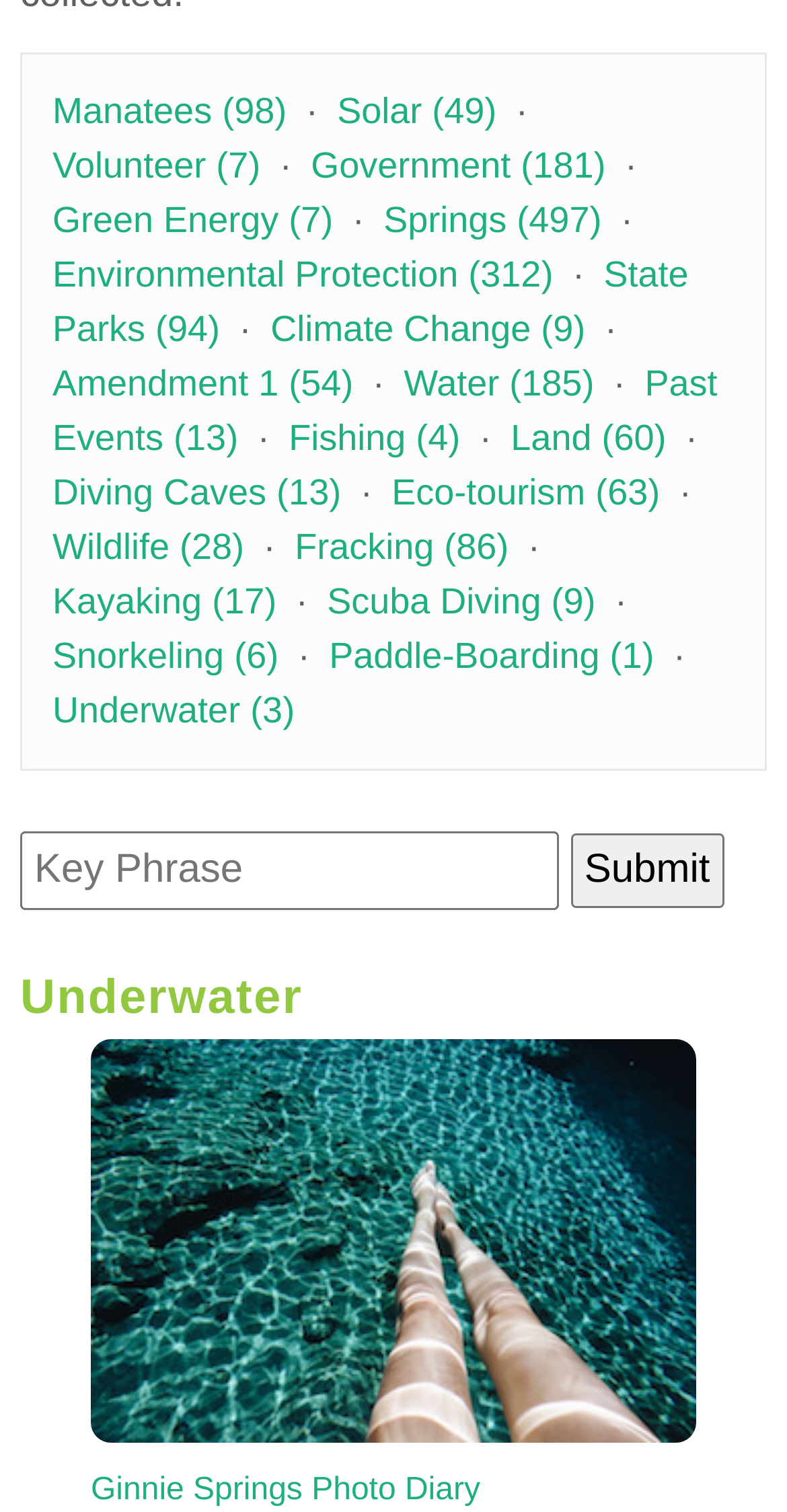What is the function of the button?
Using the visual information, respond with a single word or phrase.

Submit